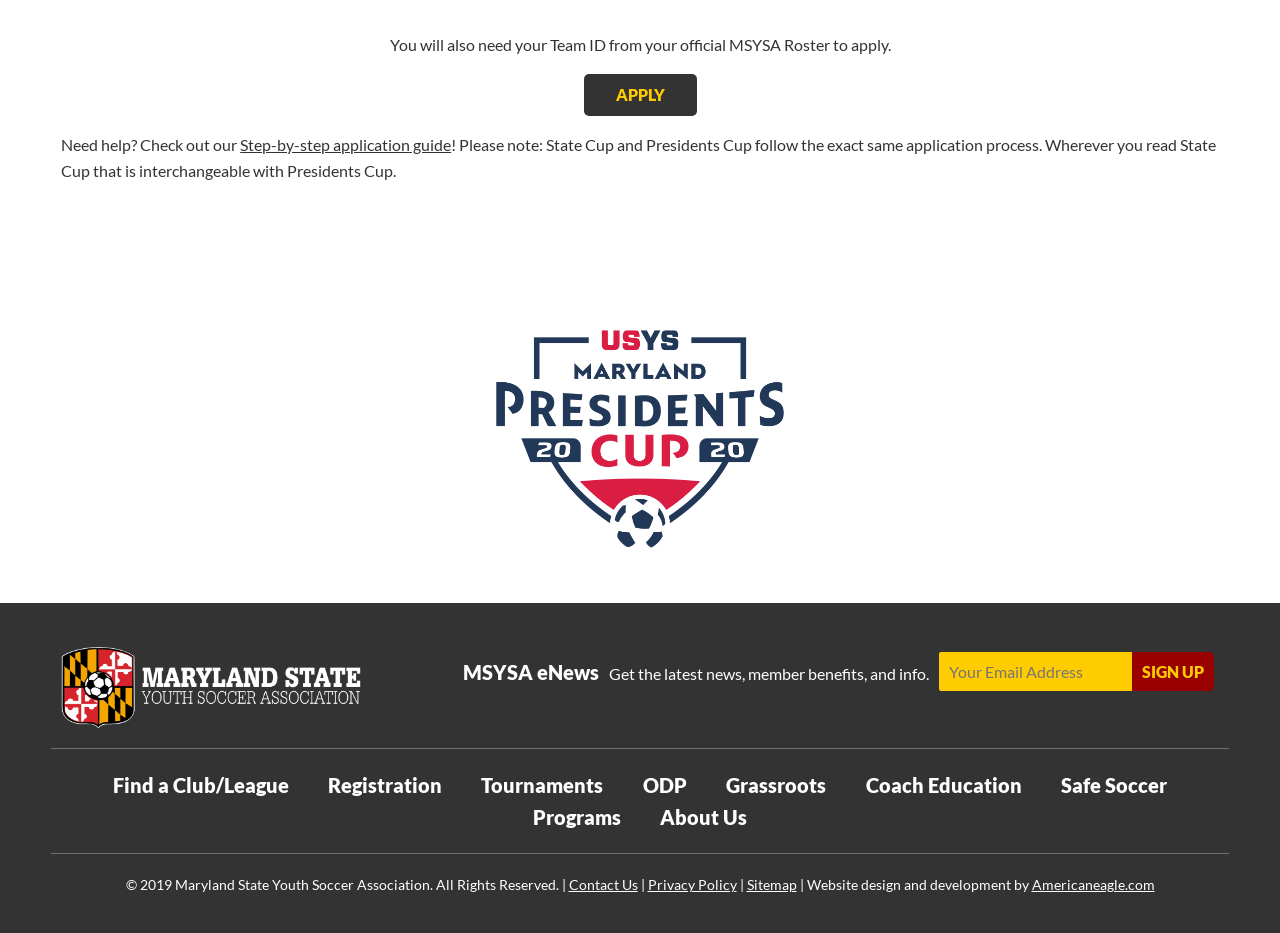Analyze the image and answer the question with as much detail as possible: 
What is required to apply?

The text 'You will also need your Team ID from your official MSYSA Roster to apply.' indicates that a Team ID from an official MSYSA Roster is required to apply for something, likely a tournament or competition.